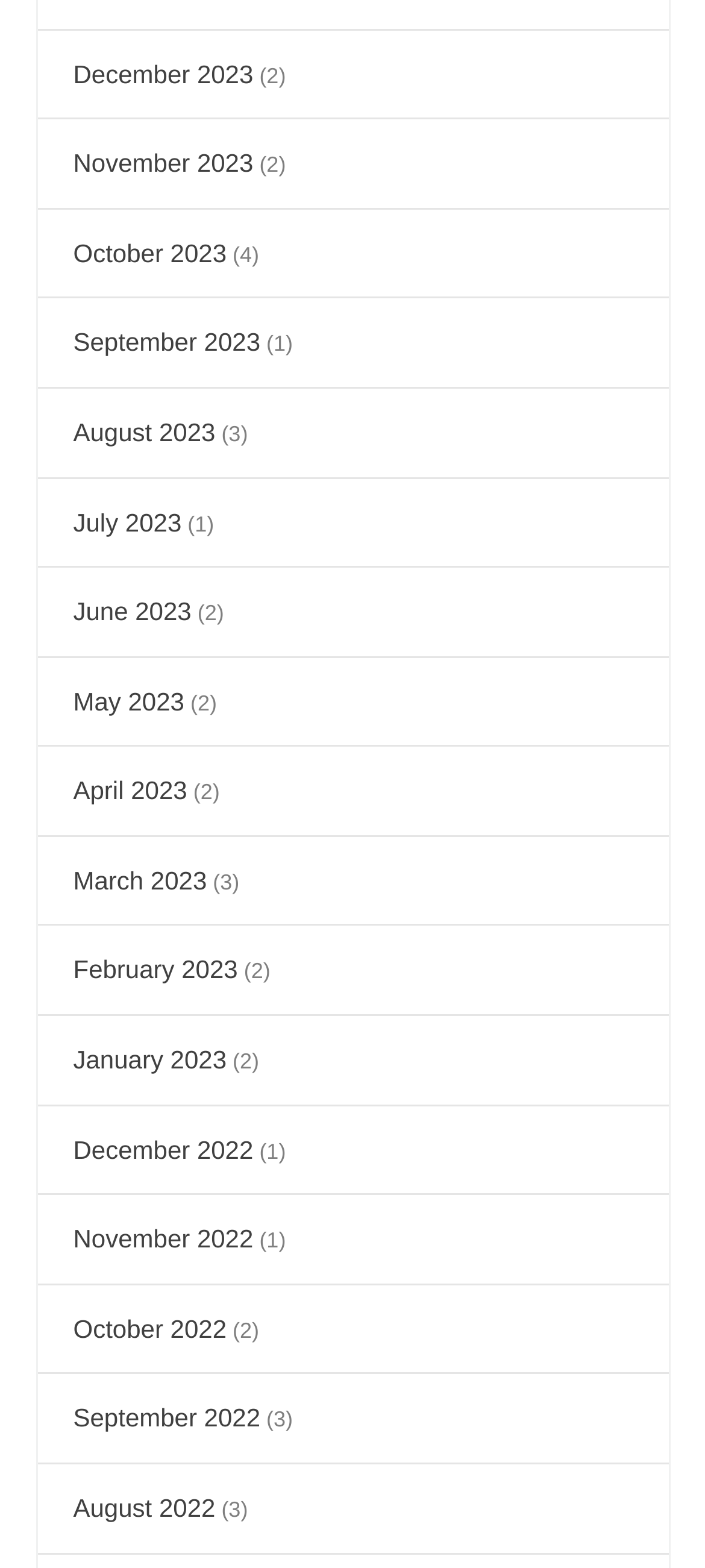Point out the bounding box coordinates of the section to click in order to follow this instruction: "open navigation menu".

None